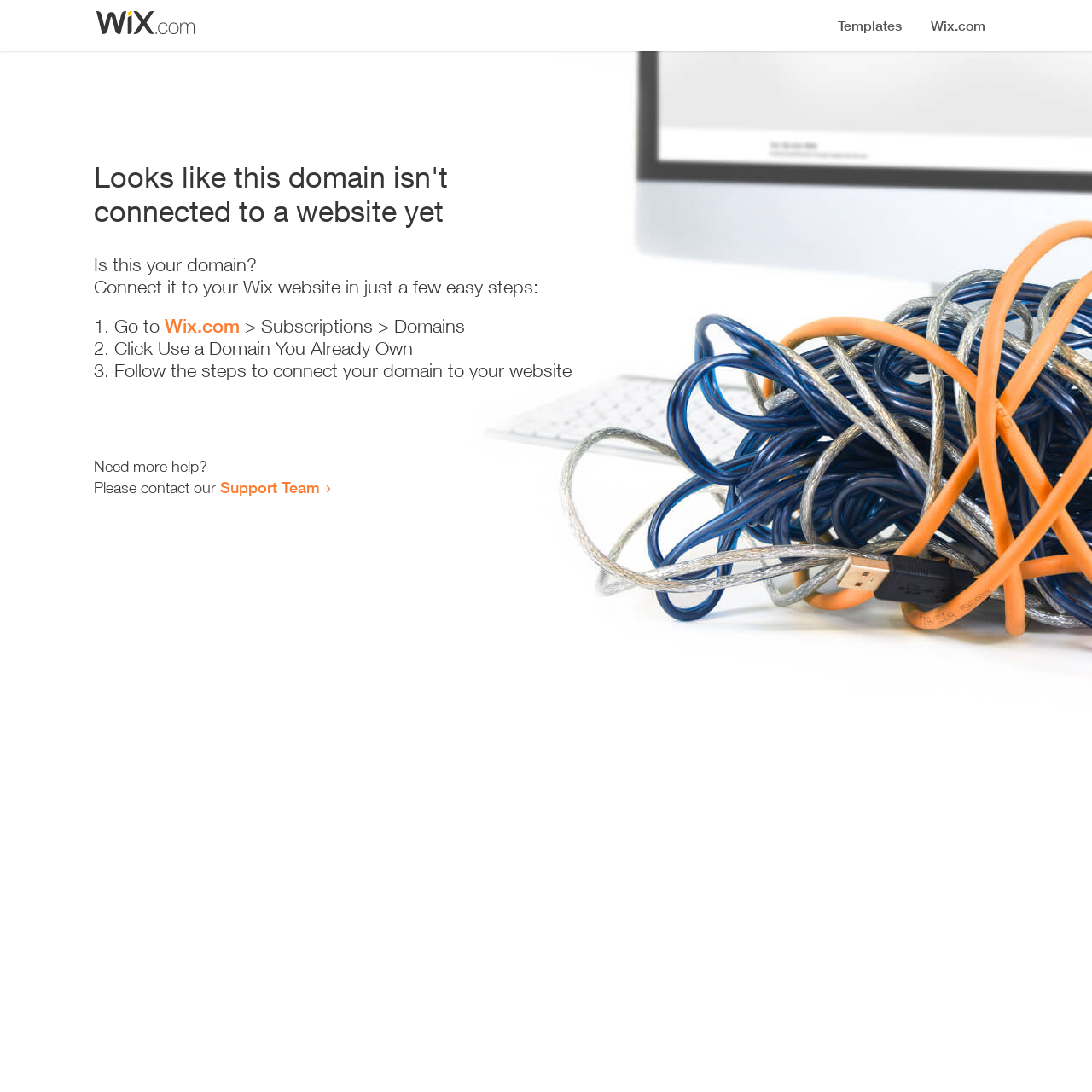Answer with a single word or phrase: 
What should I do if I need more help?

Contact Support Team